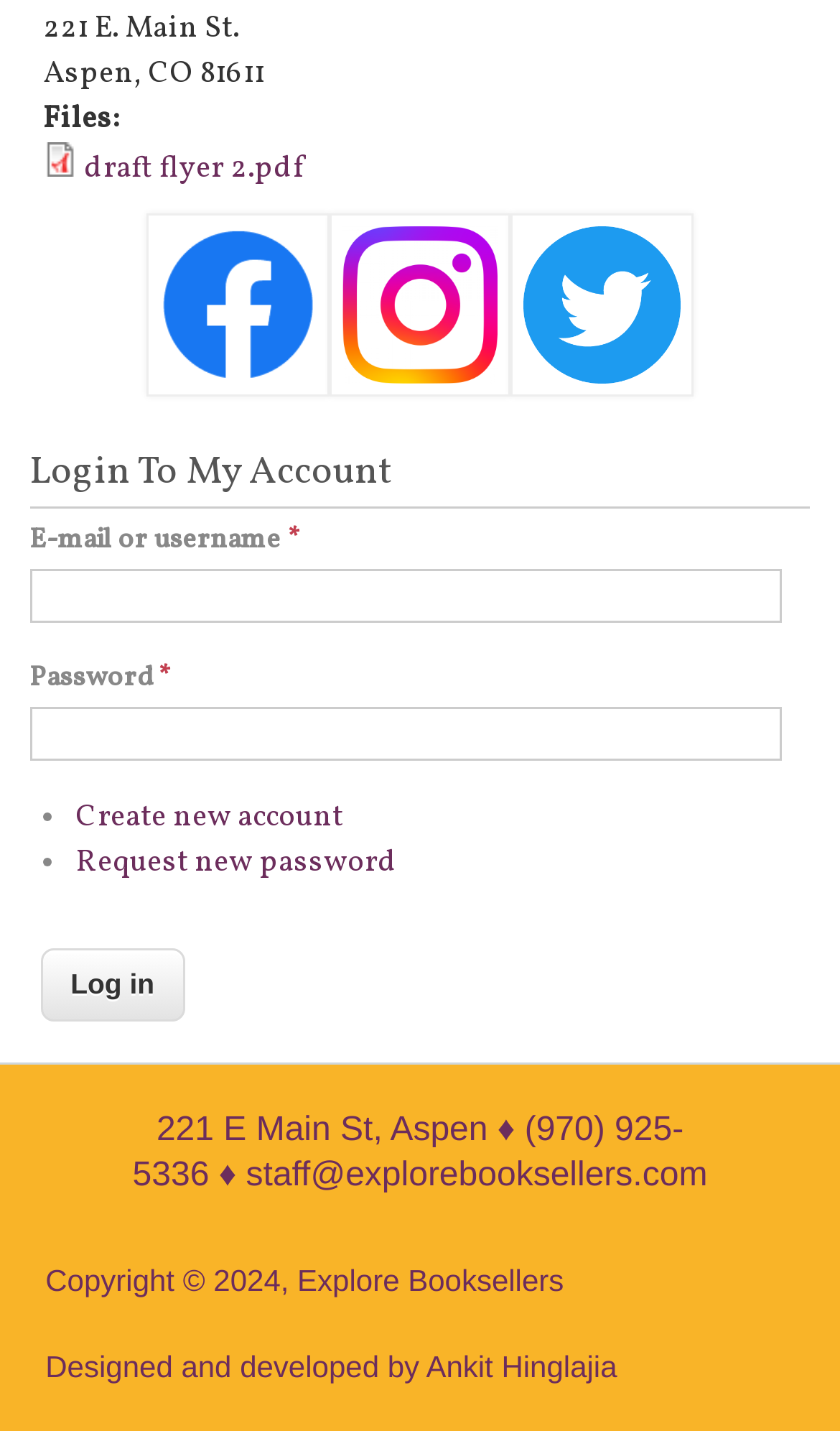Pinpoint the bounding box coordinates of the clickable area necessary to execute the following instruction: "Open draft flyer 2.pdf". The coordinates should be given as four float numbers between 0 and 1, namely [left, top, right, bottom].

[0.1, 0.103, 0.362, 0.132]